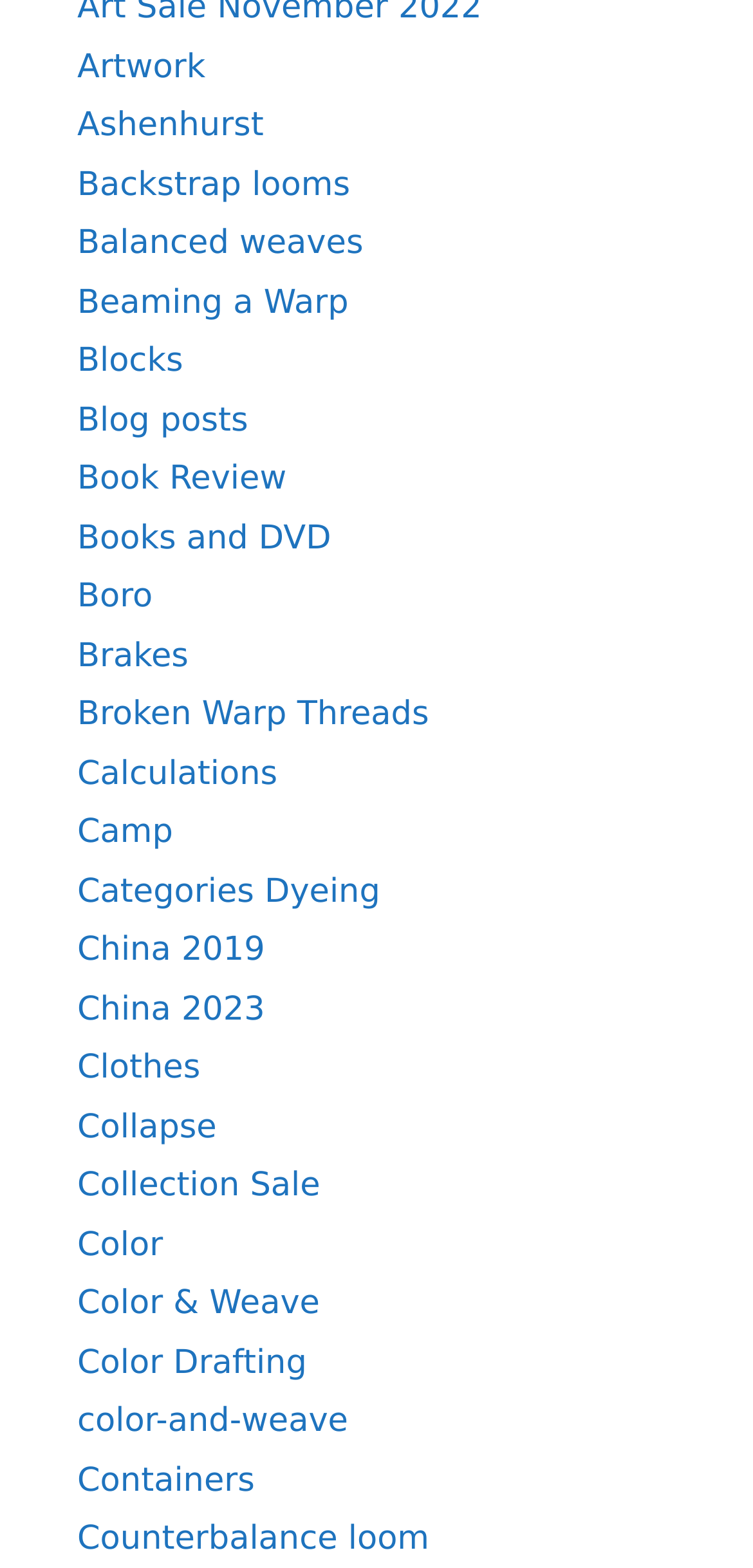Respond to the following question with a brief word or phrase:
How many links are on this webpage?

611